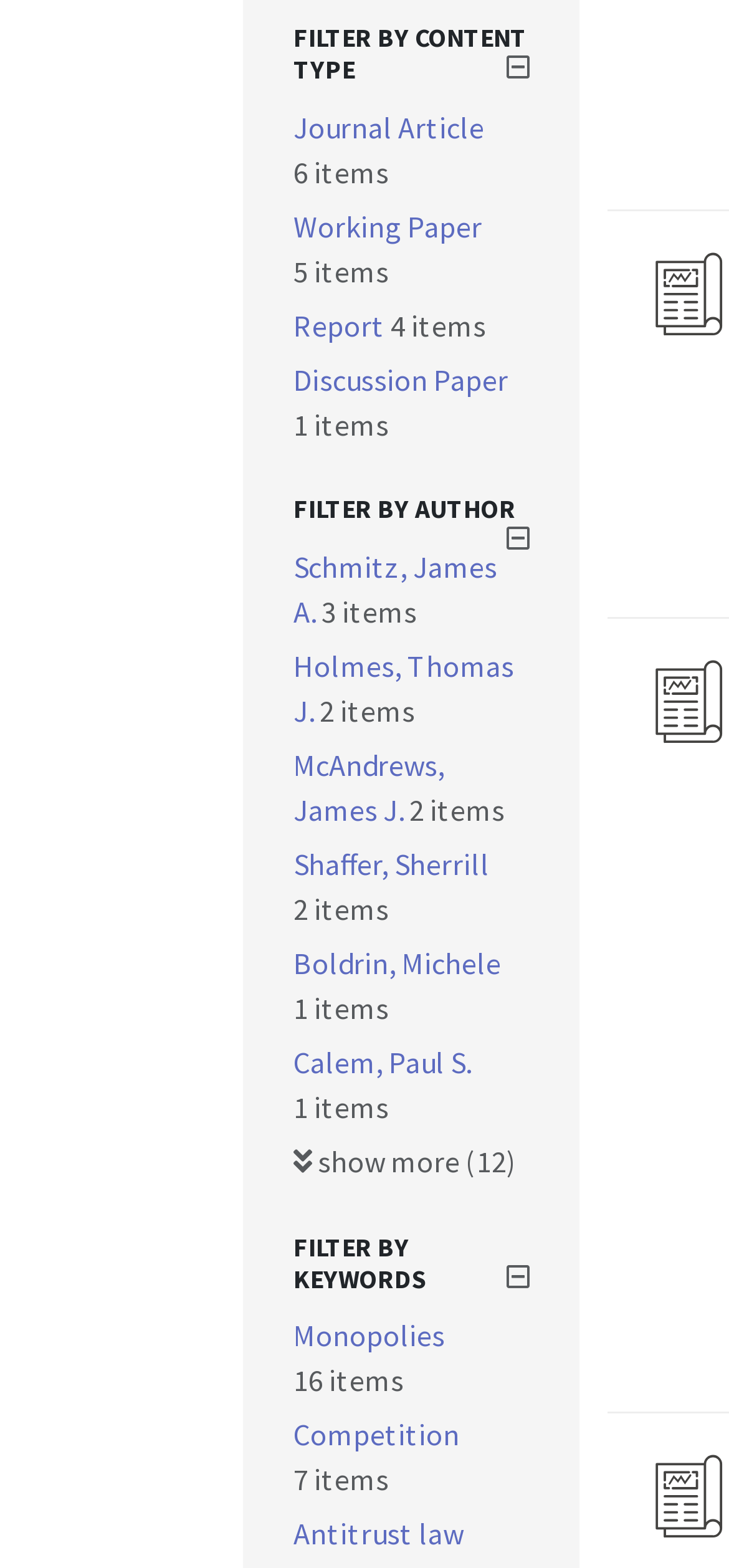Give a concise answer of one word or phrase to the question: 
What is the keyword with the most items?

Monopolies